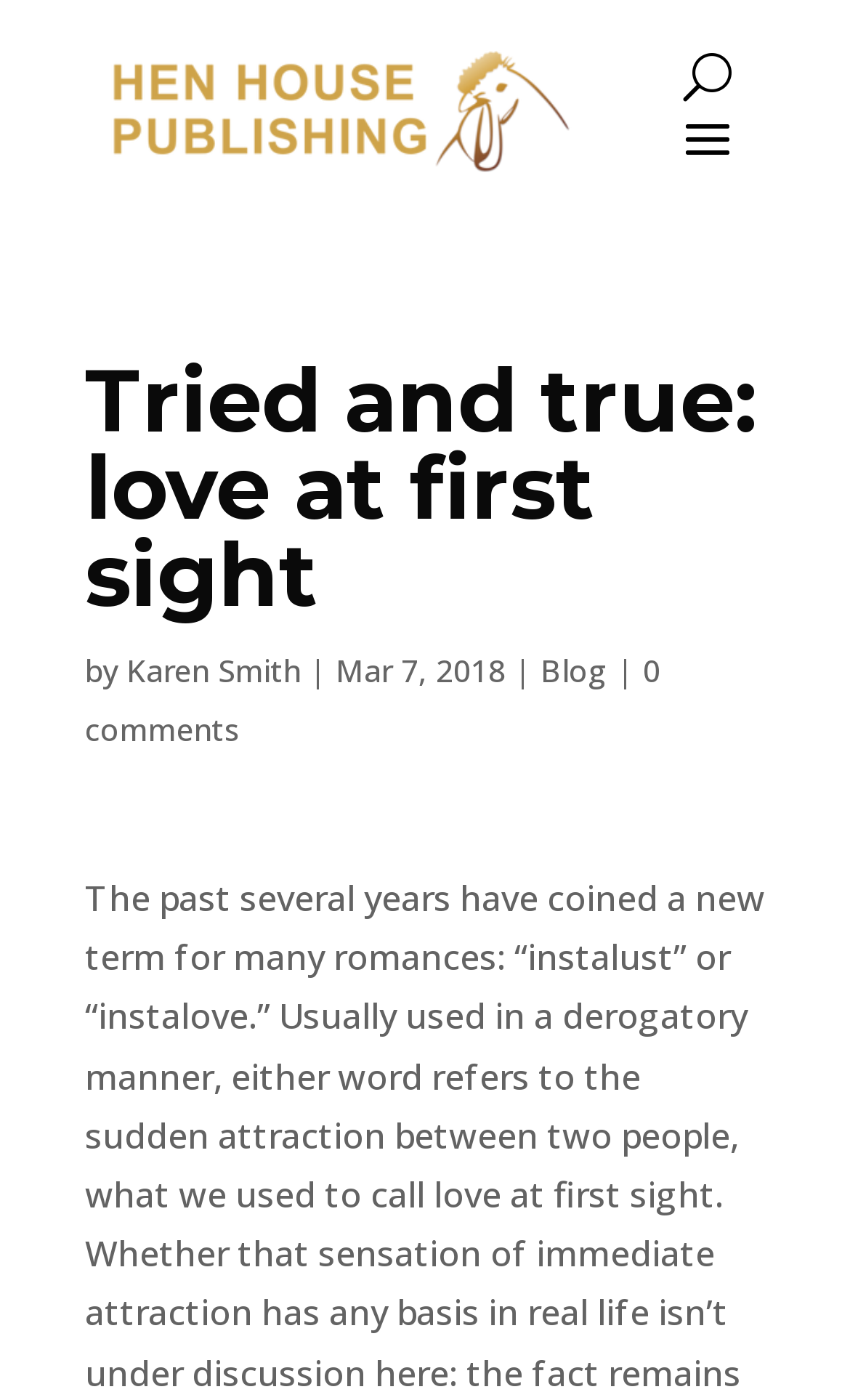Determine the bounding box coordinates of the UI element that matches the following description: "Blog". The coordinates should be four float numbers between 0 and 1 in the format [left, top, right, bottom].

[0.636, 0.463, 0.715, 0.493]